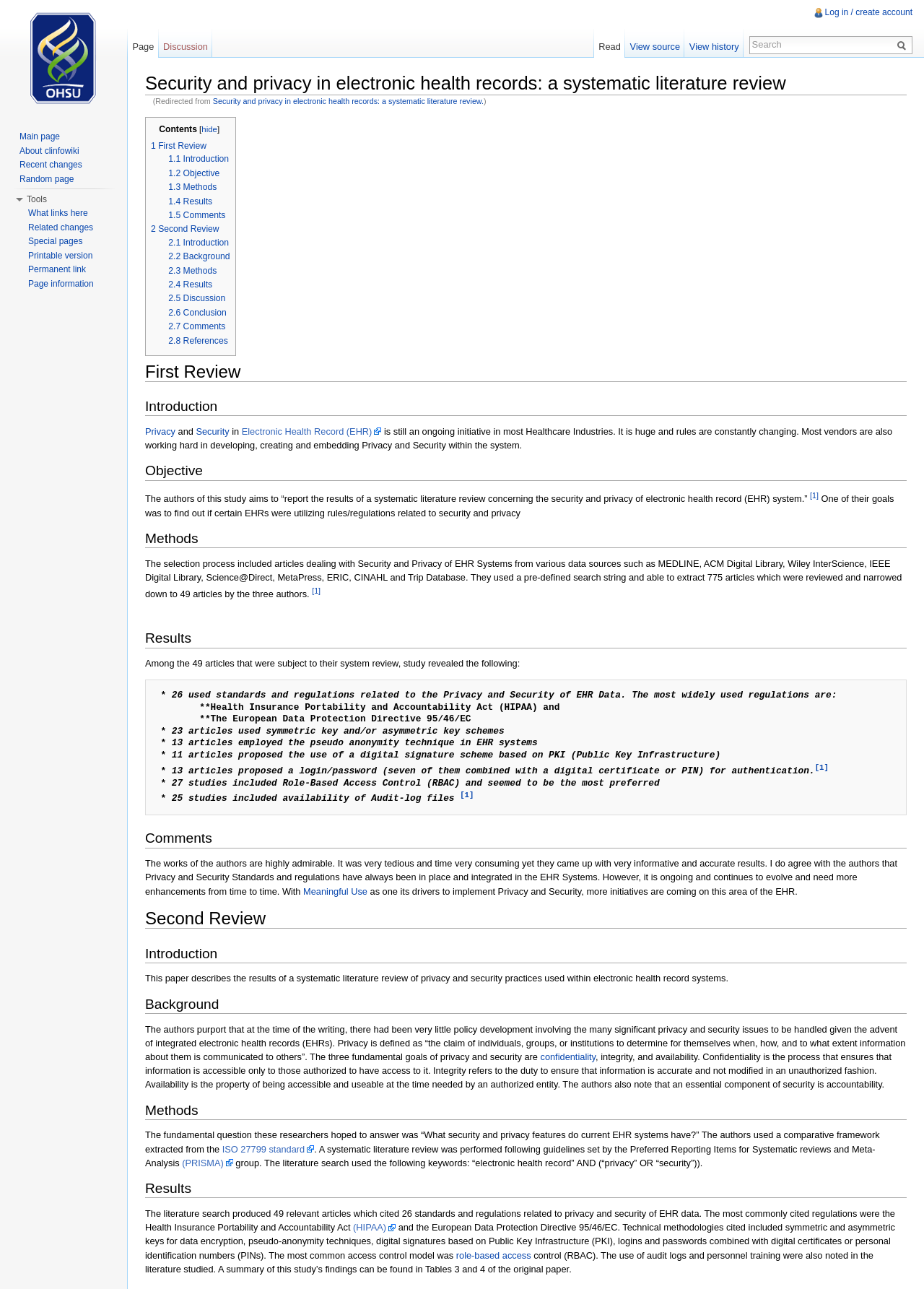Determine the bounding box coordinates for the clickable element required to fulfill the instruction: "read about First Review". Provide the coordinates as four float numbers between 0 and 1, i.e., [left, top, right, bottom].

[0.157, 0.276, 0.981, 0.296]